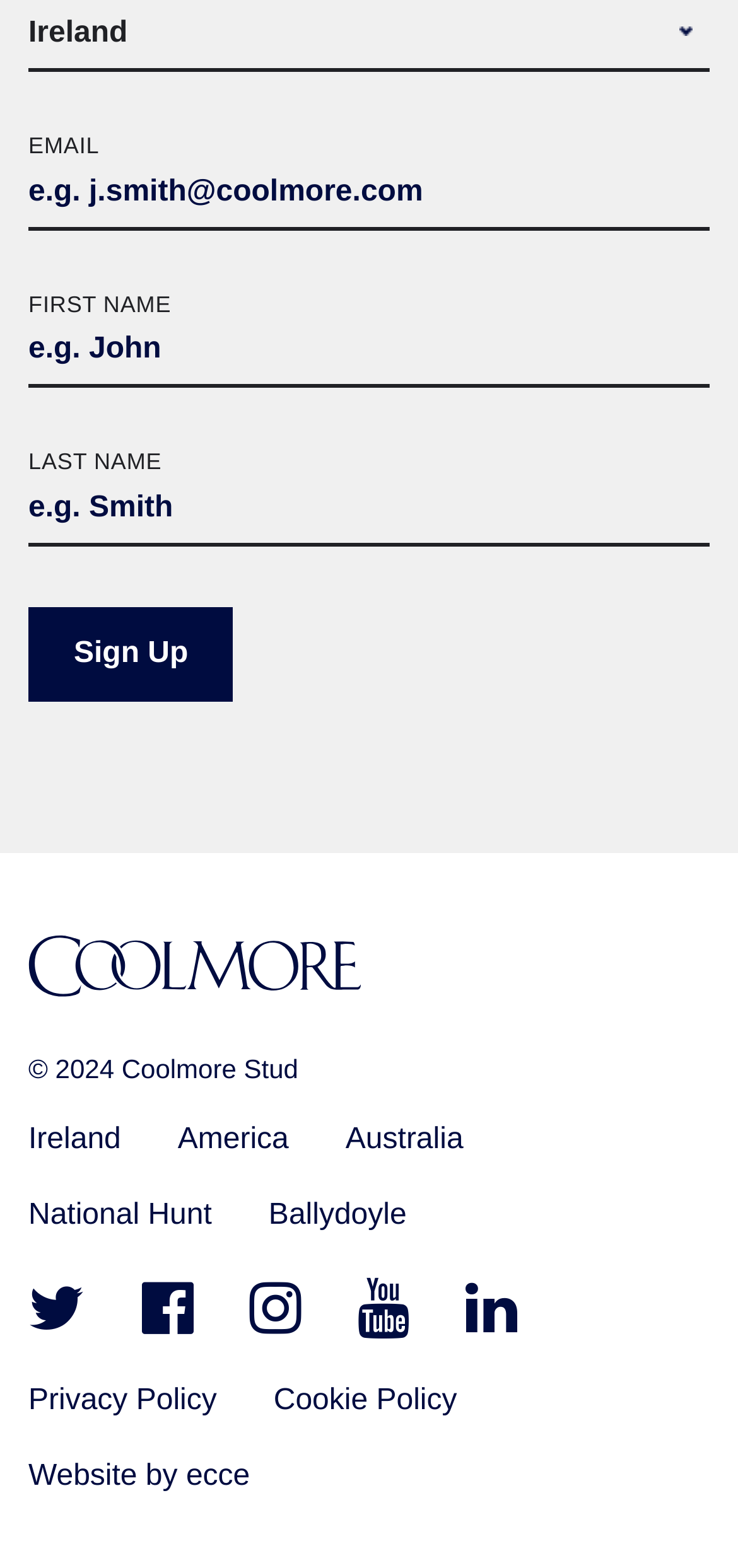How many textboxes are there?
Please answer using one word or phrase, based on the screenshot.

3